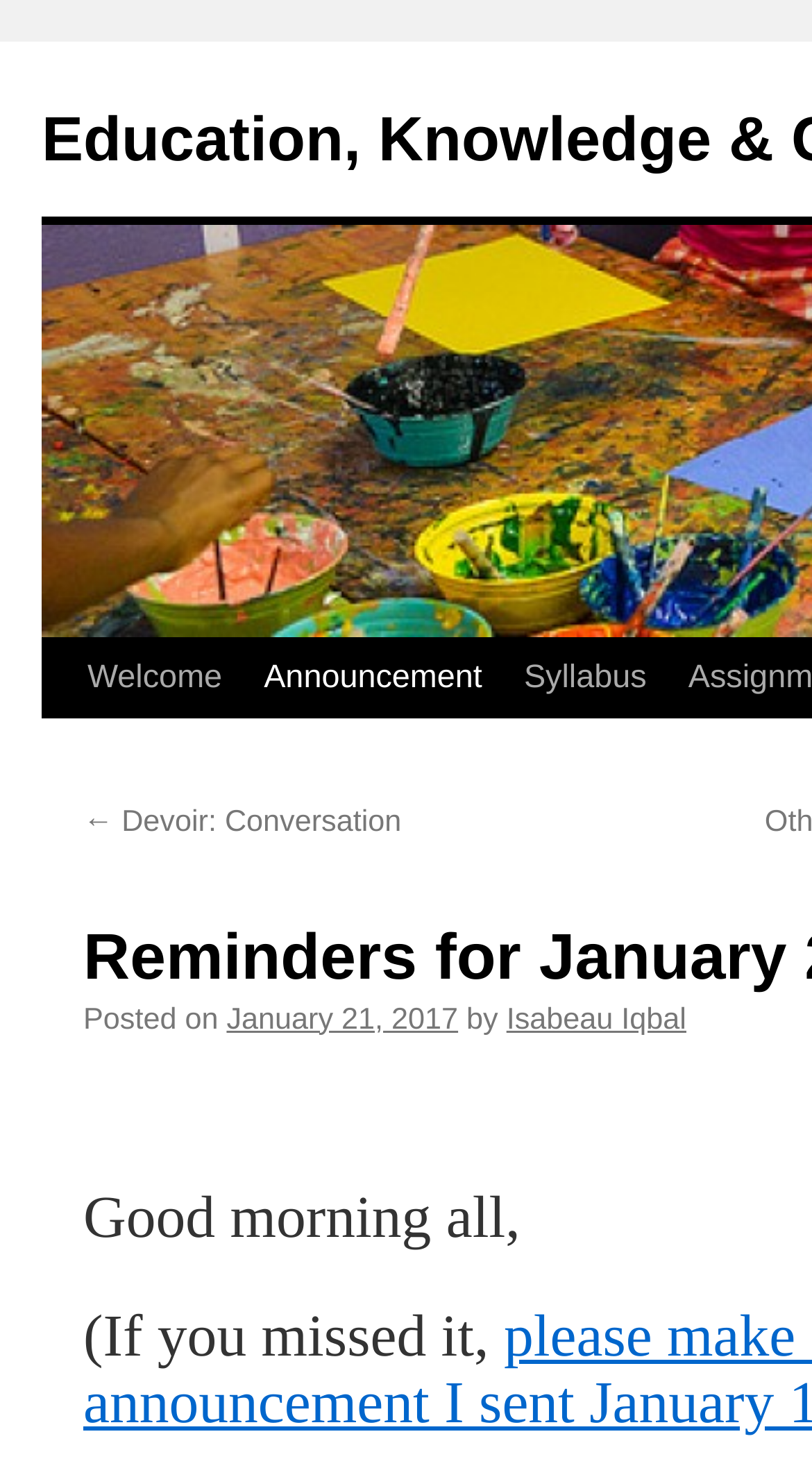Please identify the bounding box coordinates of the element that needs to be clicked to execute the following command: "Read the company information". Provide the bounding box using four float numbers between 0 and 1, formatted as [left, top, right, bottom].

None